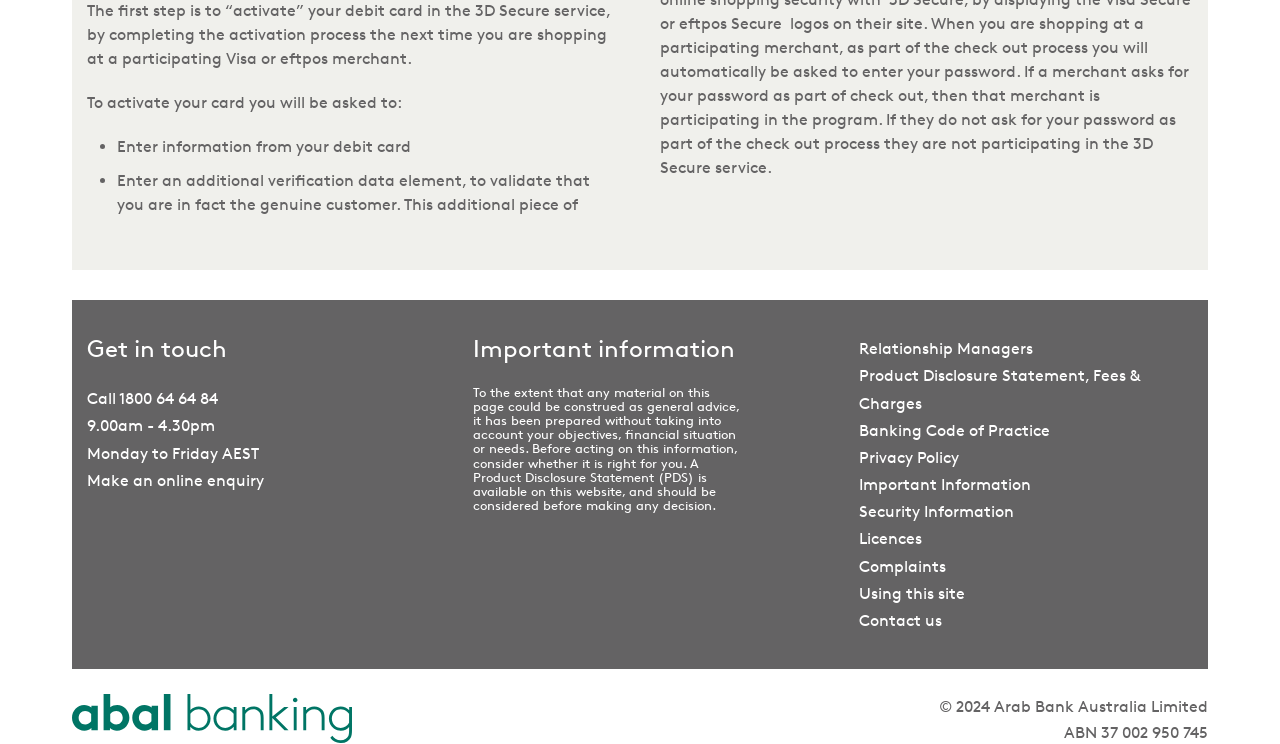Can you identify the bounding box coordinates of the clickable region needed to carry out this instruction: 'Make an online enquiry'? The coordinates should be four float numbers within the range of 0 to 1, stated as [left, top, right, bottom].

[0.068, 0.633, 0.206, 0.658]